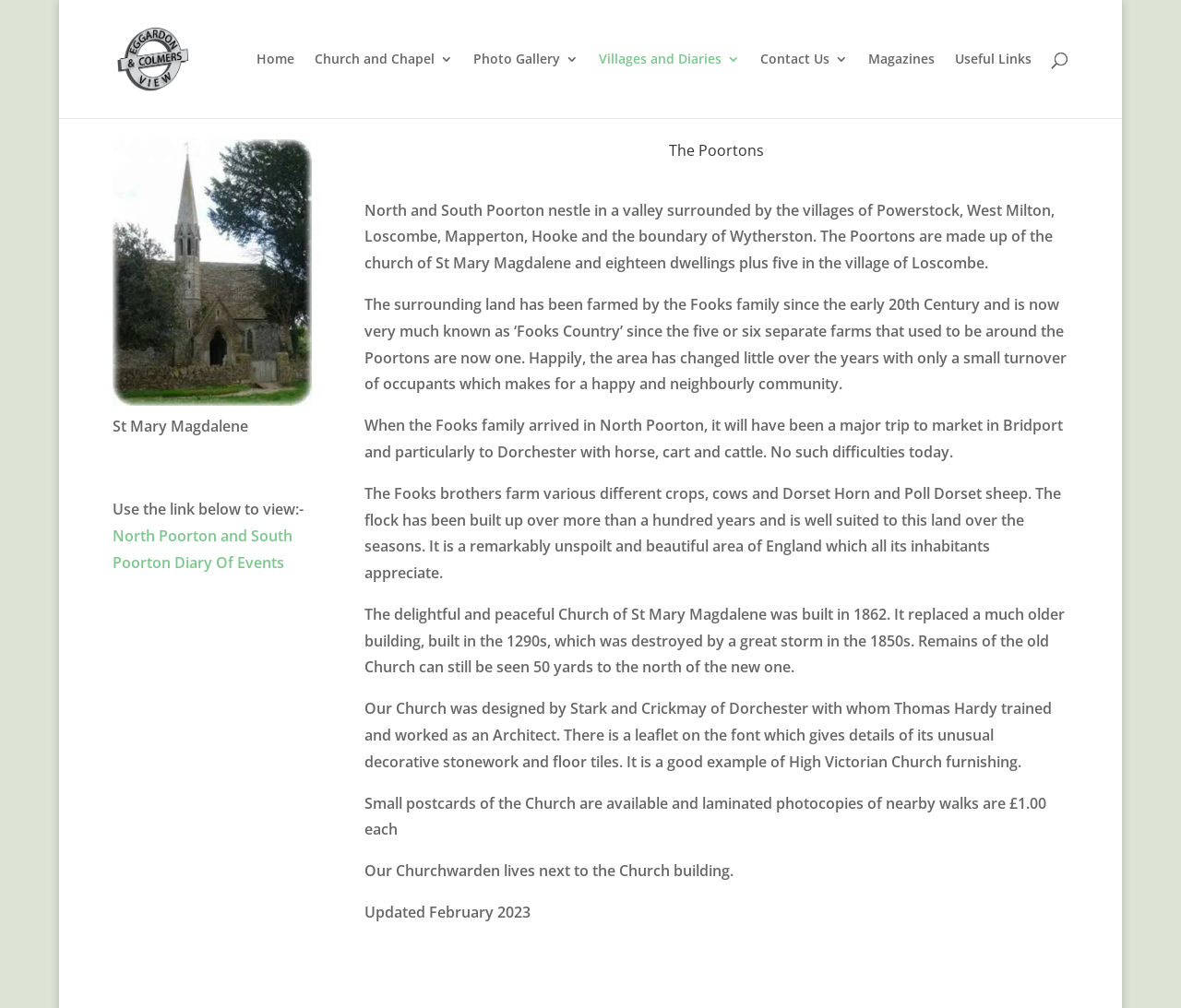Locate the bounding box coordinates of the element to click to perform the following action: 'Click the 'Eggardon and Colmers View' link'. The coordinates should be given as four float values between 0 and 1, in the form of [left, top, right, bottom].

[0.098, 0.047, 0.16, 0.067]